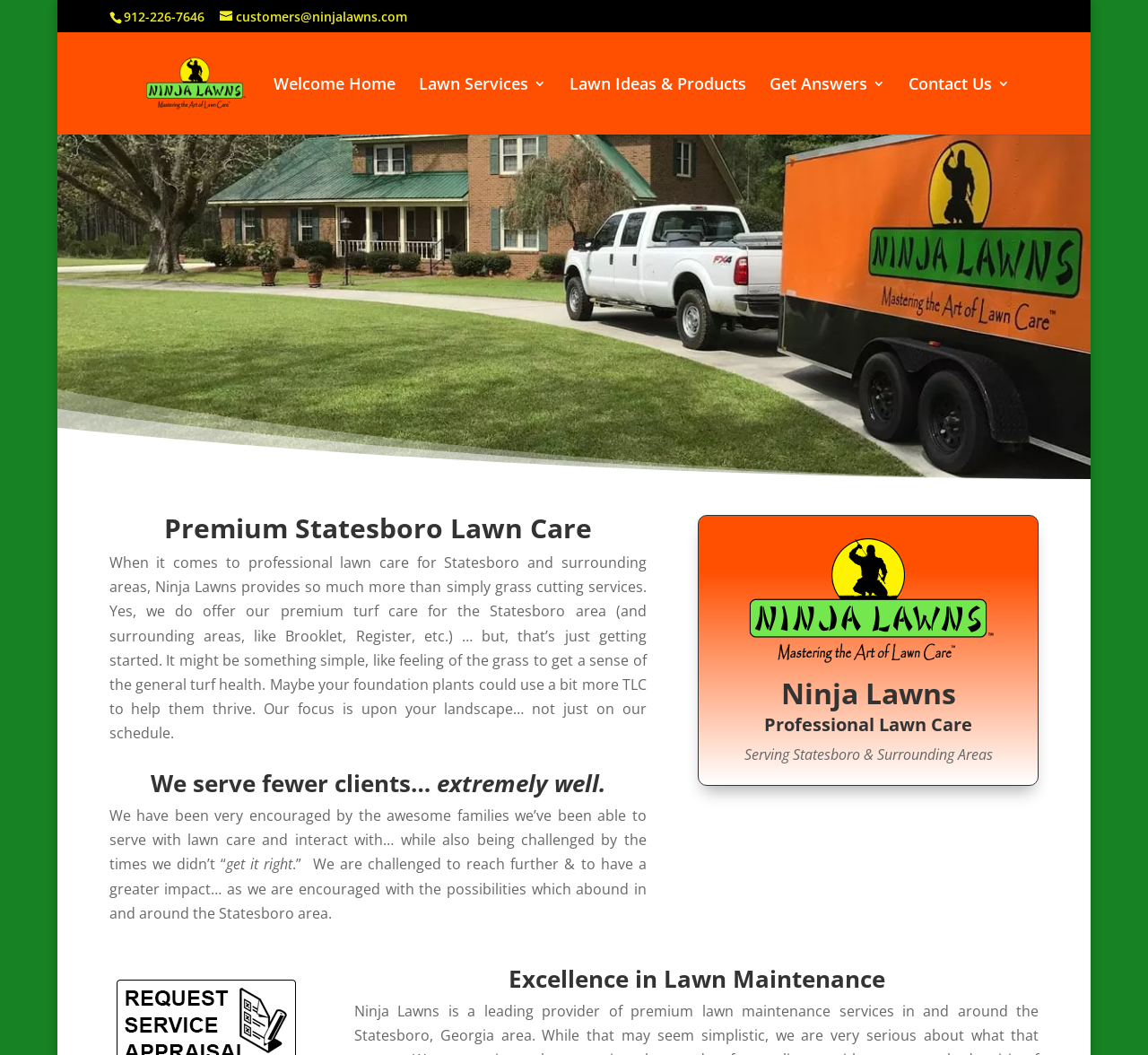What is the main focus of Ninja Lawns?
Using the information from the image, provide a comprehensive answer to the question.

I inferred the main focus of Ninja Lawns by reading the heading 'Premium Statesboro Lawn Care' and the static text that follows, which describes the services provided by Ninja Lawns, including lawn care and maintenance.